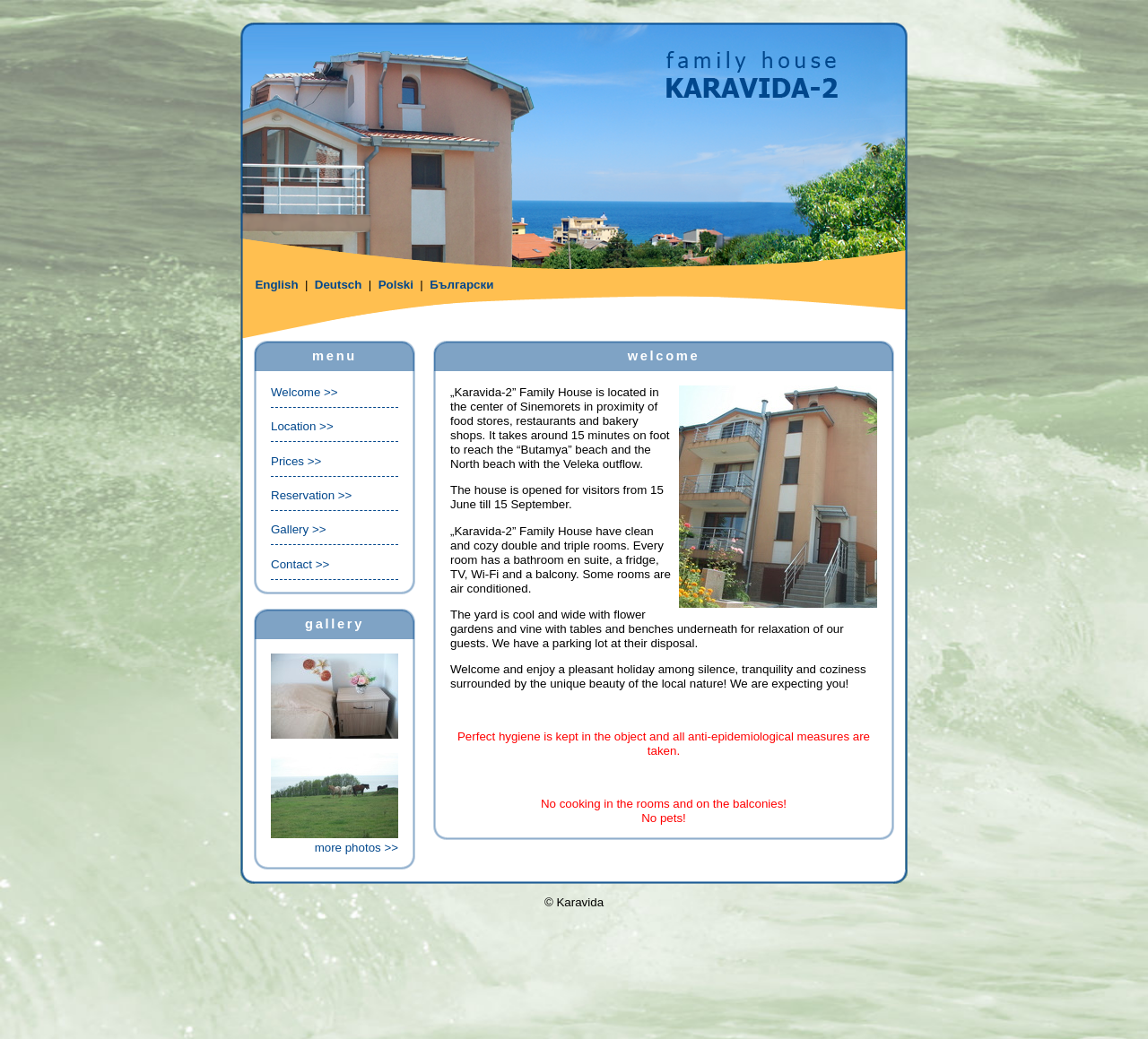Find the bounding box coordinates for the area that should be clicked to accomplish the instruction: "View the 'Announcements'".

None